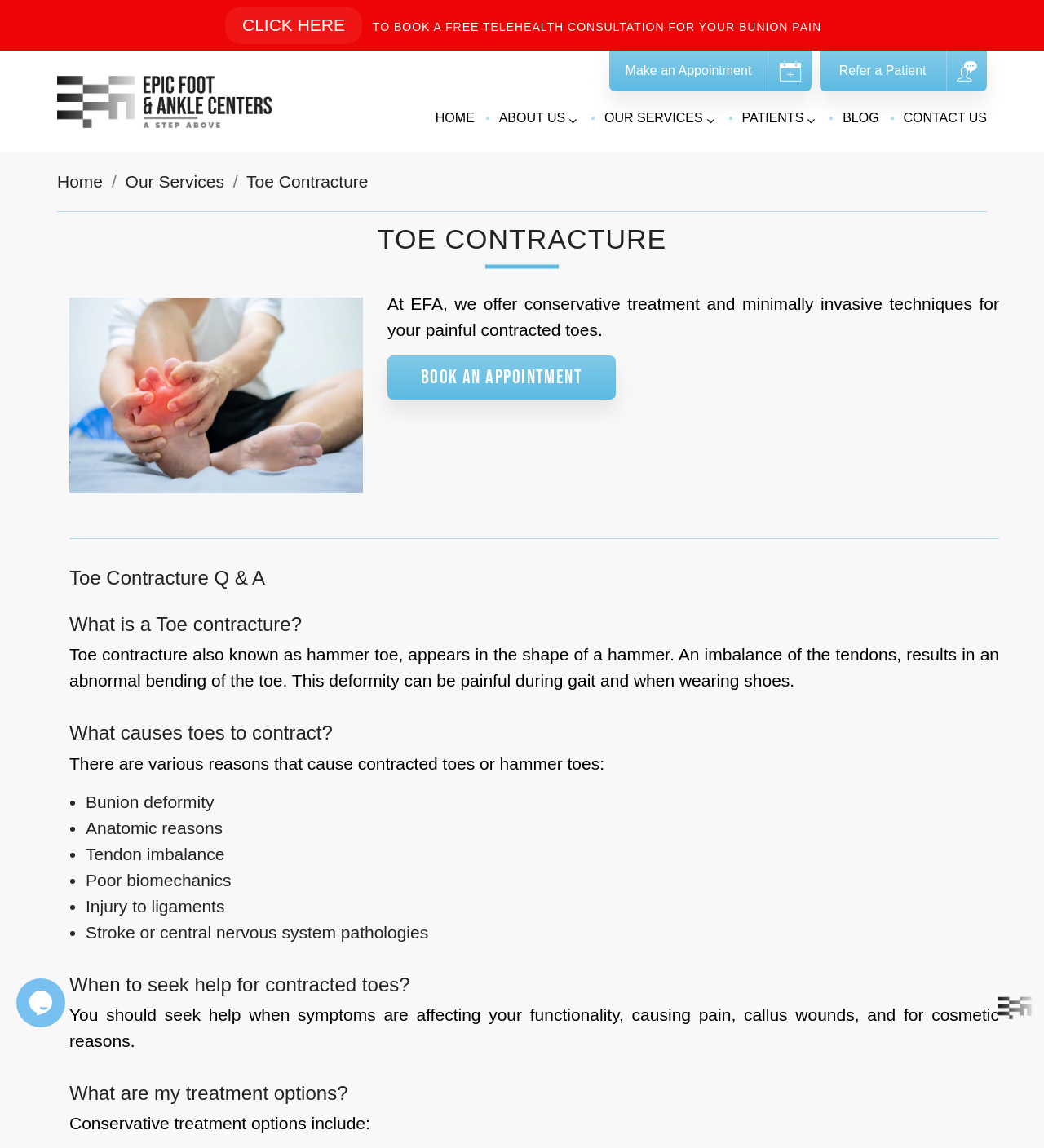Can you provide the bounding box coordinates for the element that should be clicked to implement the instruction: "Scroll to top"?

[0.955, 0.864, 0.988, 0.898]